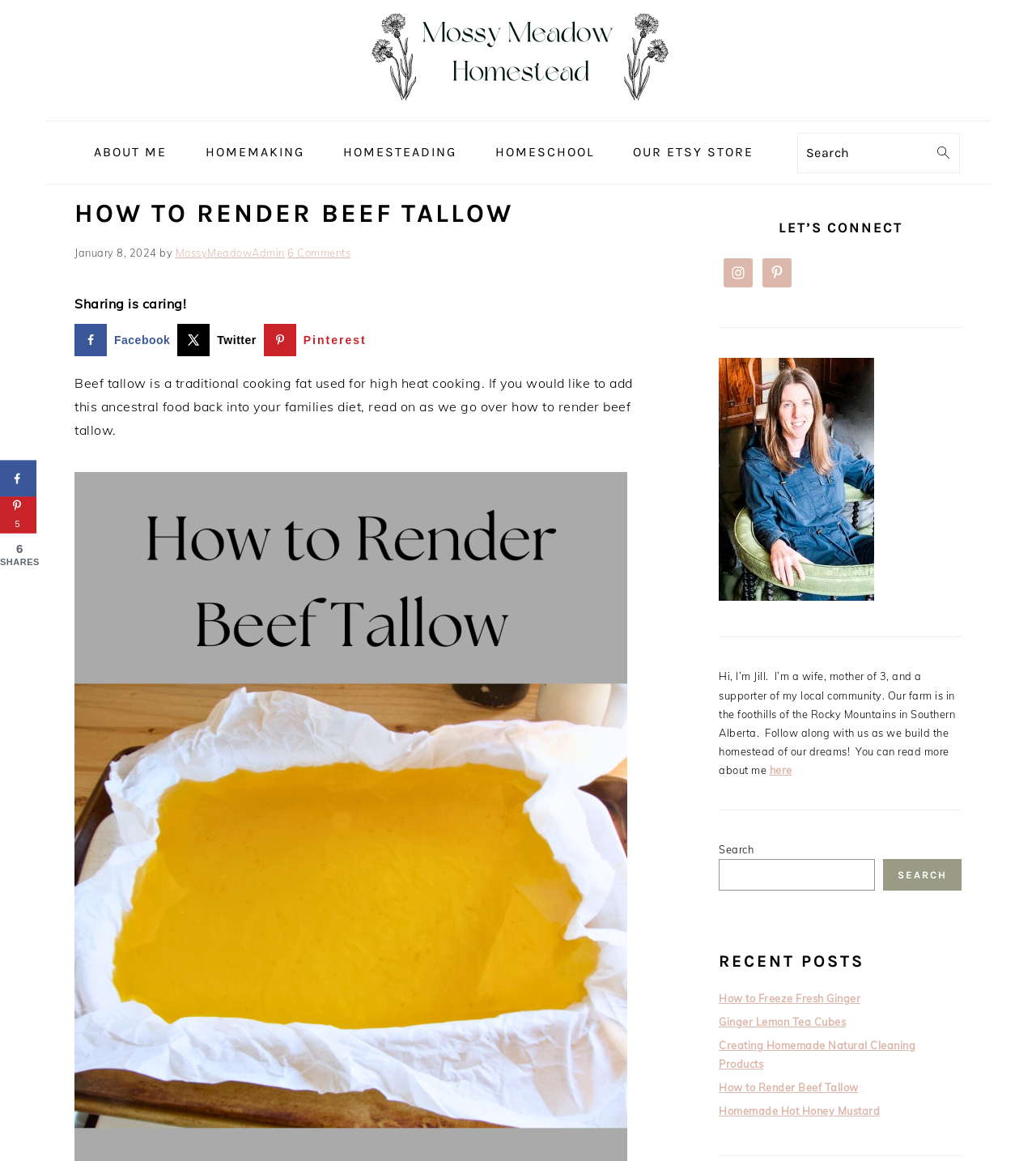How many recent posts are listed?
Answer with a single word or phrase, using the screenshot for reference.

5